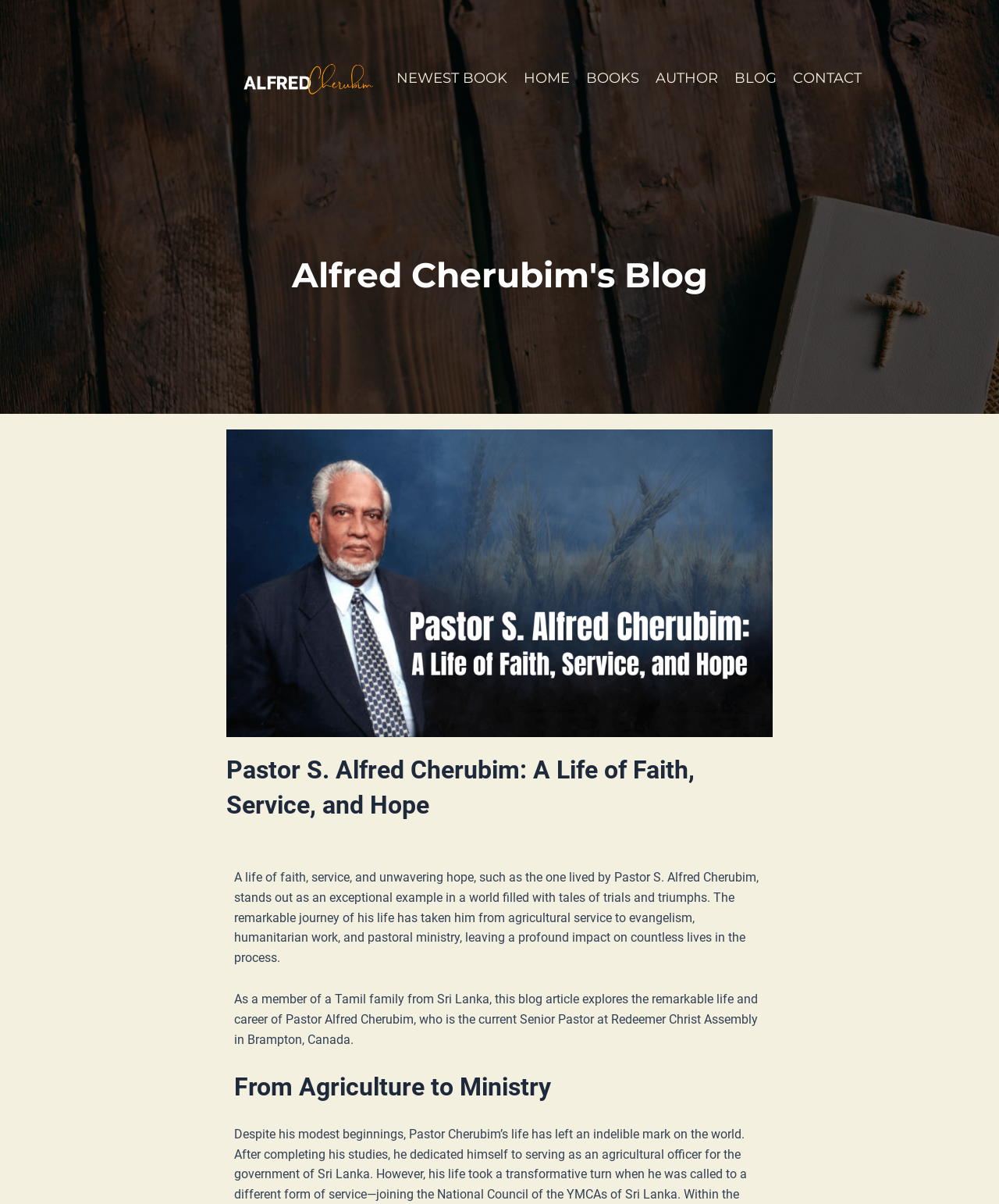Extract the bounding box coordinates for the UI element described by the text: "Pontonjärgatan 33, Stockholm". The coordinates should be in the form of [left, top, right, bottom] with values between 0 and 1.

None